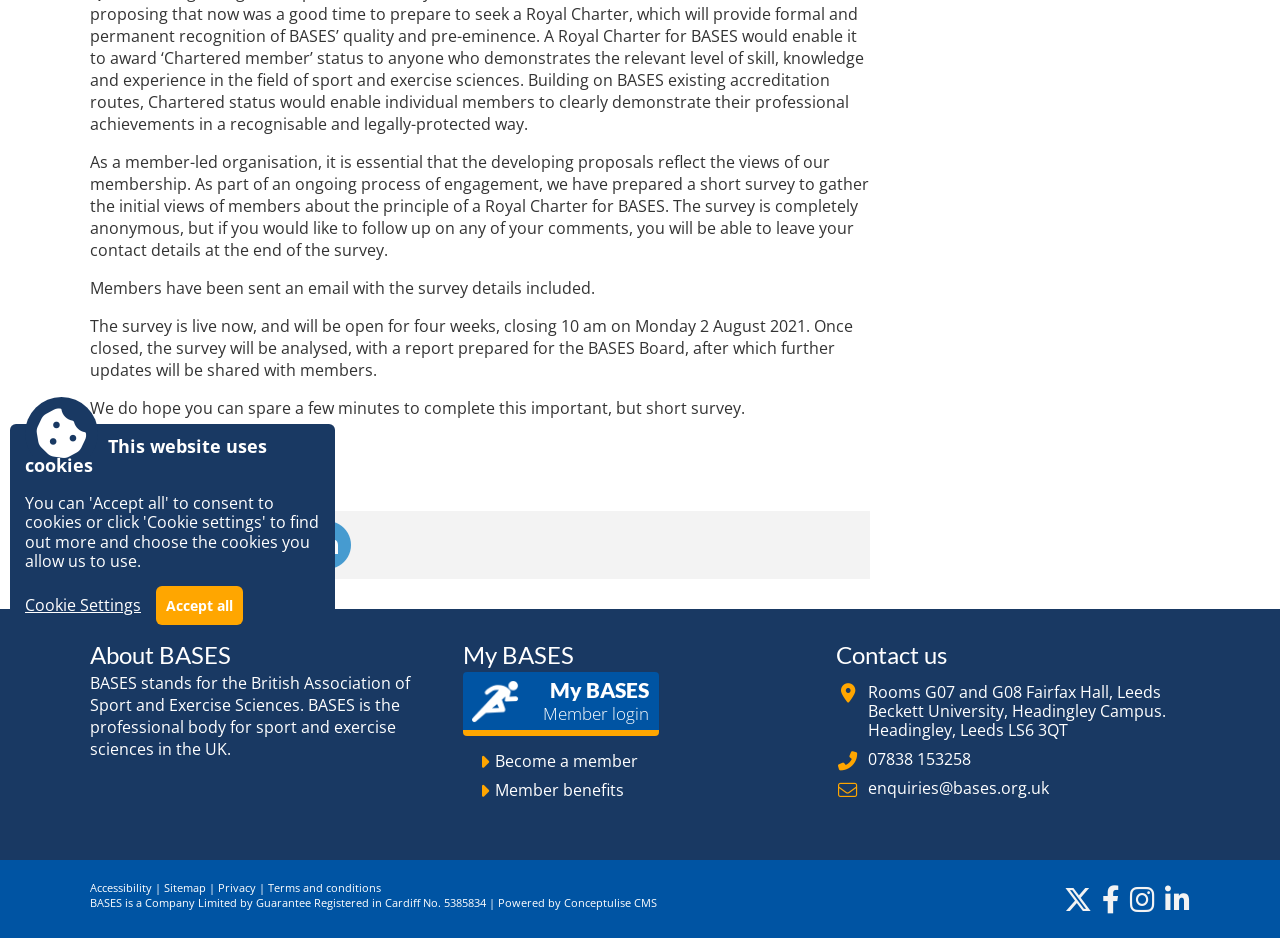Locate the bounding box of the user interface element based on this description: "Sitemap".

[0.128, 0.938, 0.161, 0.954]